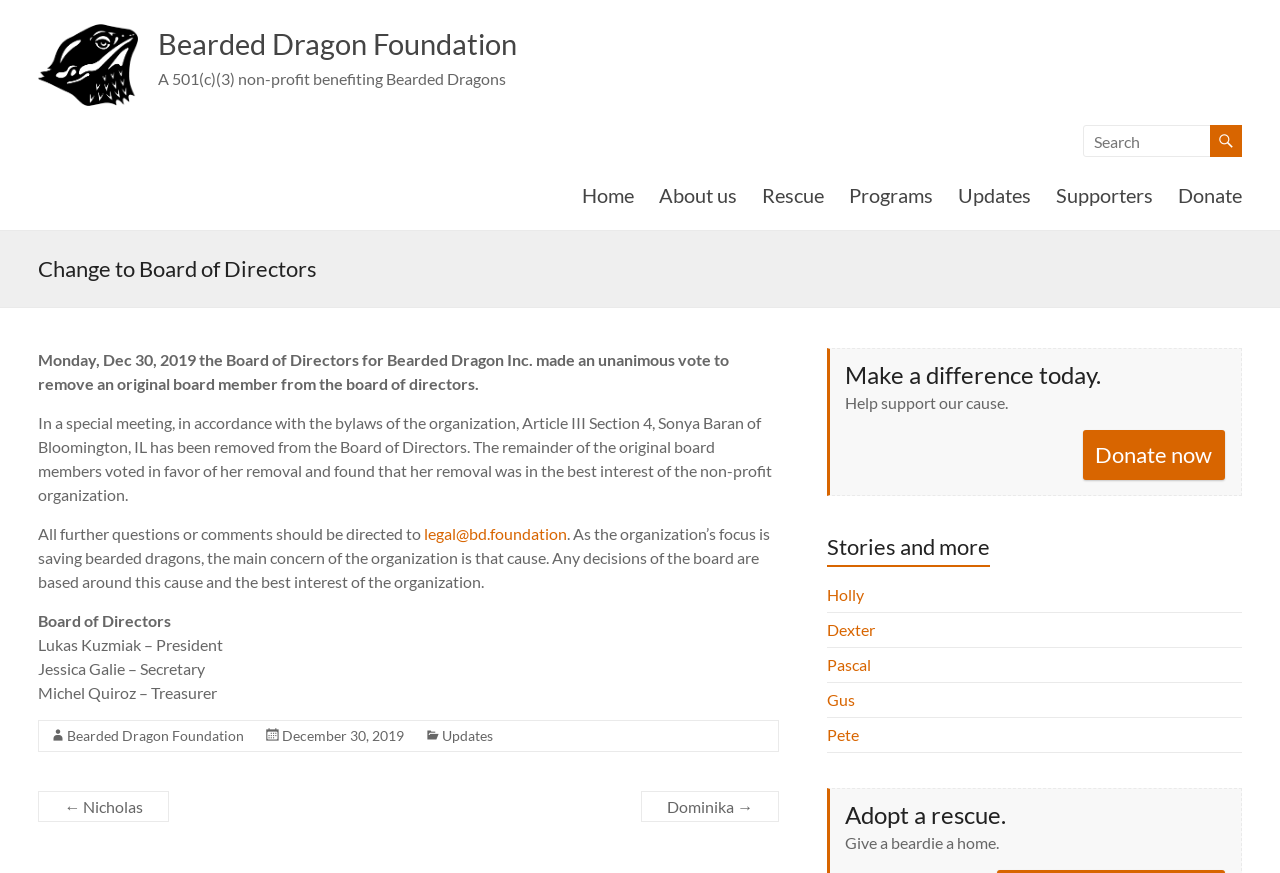Locate the bounding box coordinates of the clickable region necessary to complete the following instruction: "Read about updates". Provide the coordinates in the format of four float numbers between 0 and 1, i.e., [left, top, right, bottom].

[0.748, 0.203, 0.805, 0.246]